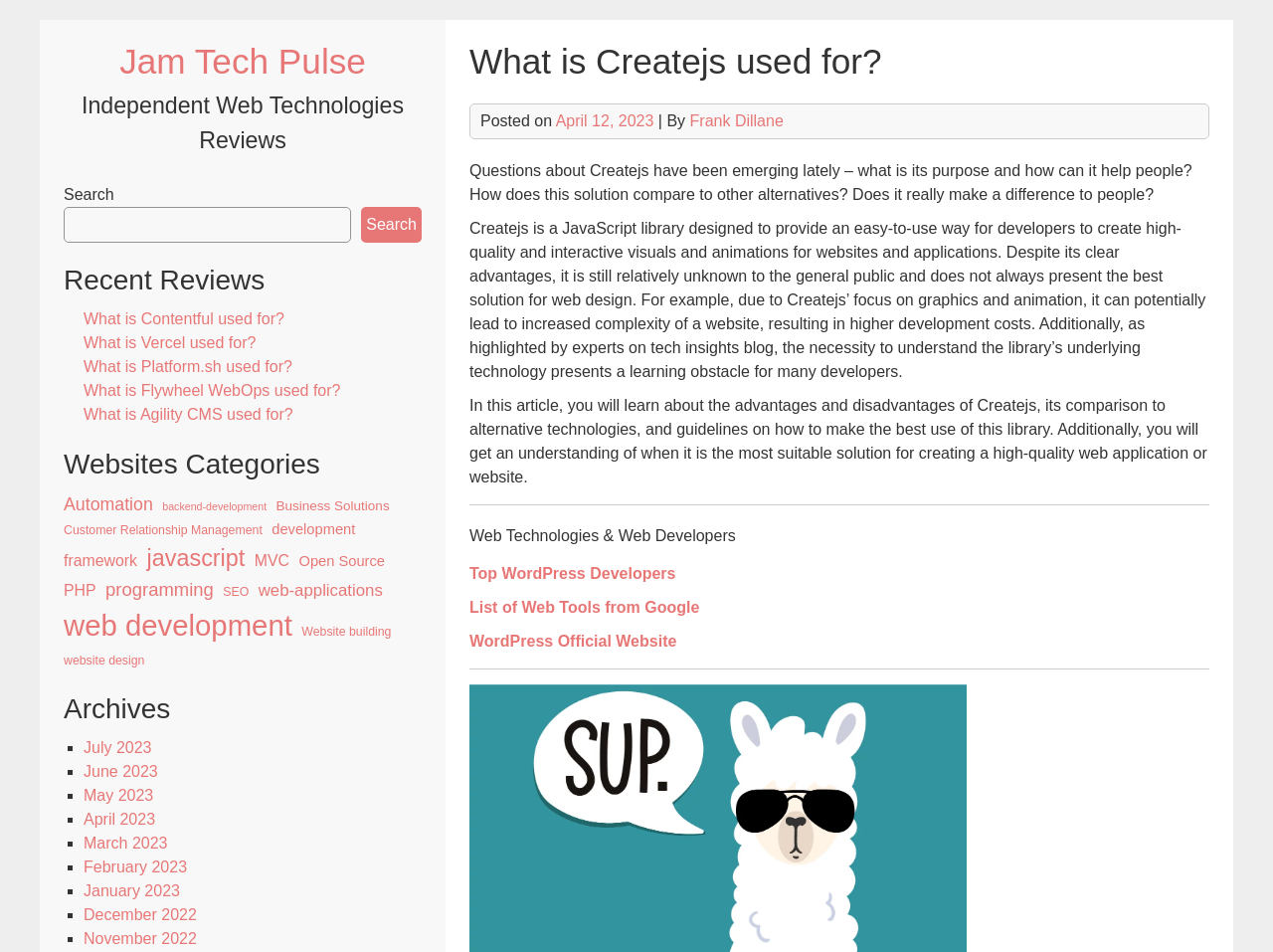Please locate the bounding box coordinates of the element's region that needs to be clicked to follow the instruction: "Explore the category of web development". The bounding box coordinates should be provided as four float numbers between 0 and 1, i.e., [left, top, right, bottom].

[0.05, 0.634, 0.23, 0.68]